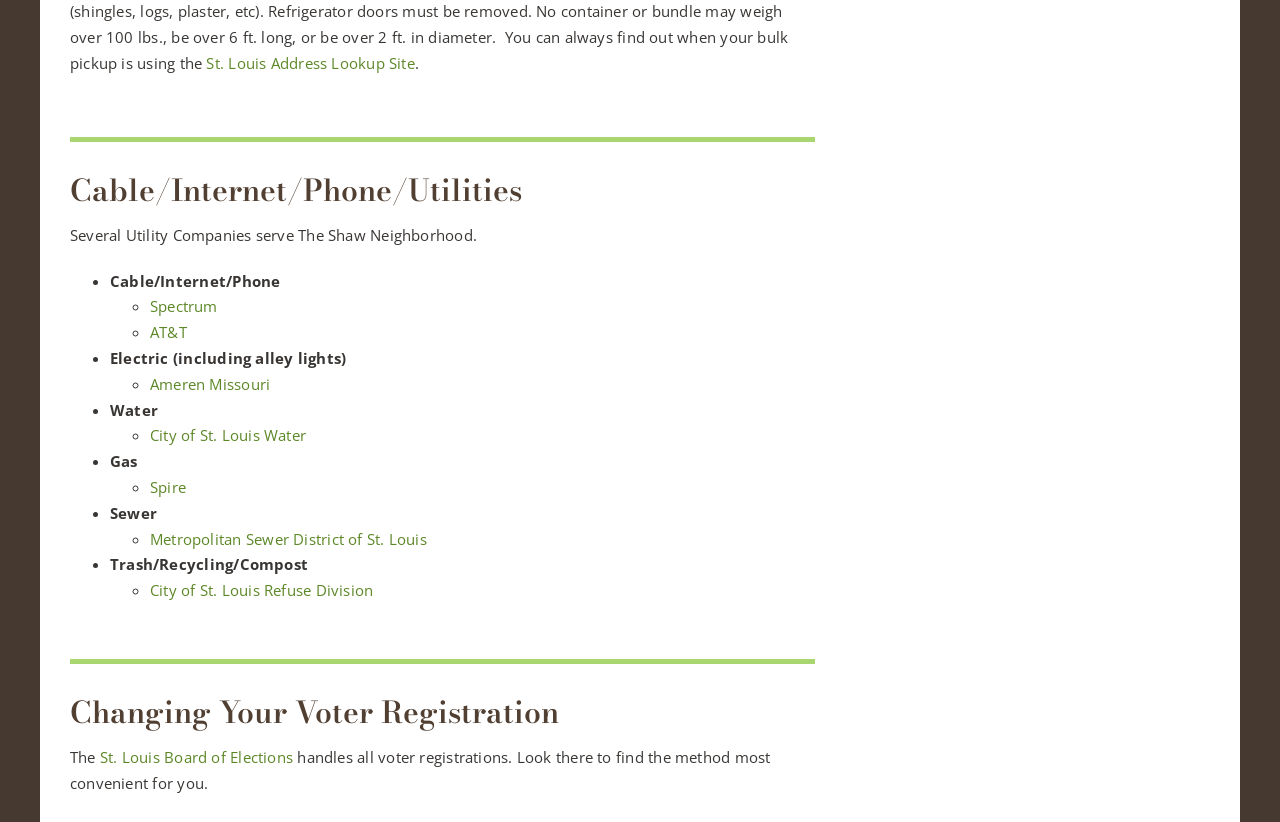Find the bounding box coordinates of the clickable area required to complete the following action: "Get information about City of St. Louis Water".

[0.117, 0.518, 0.239, 0.542]